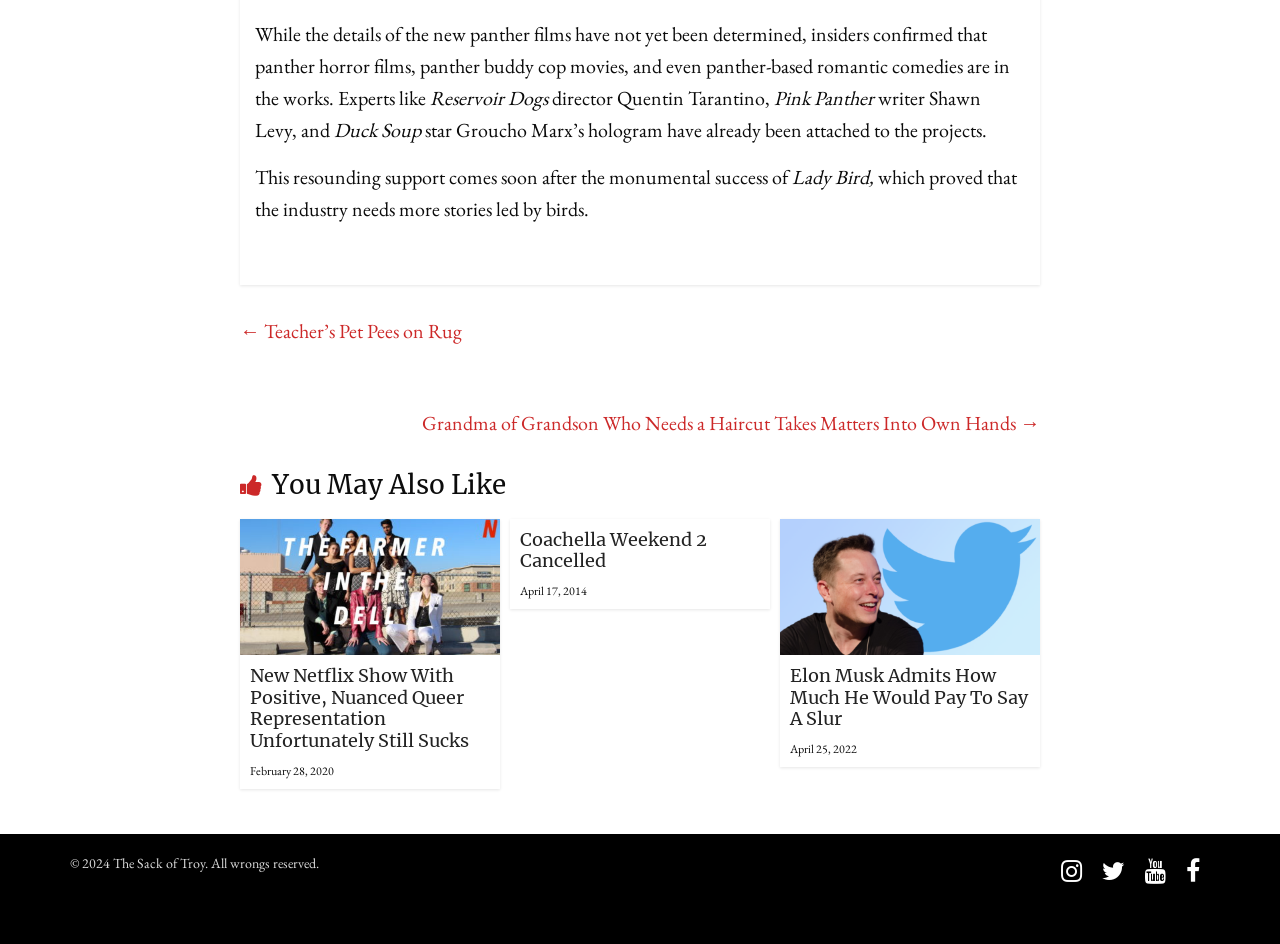Please locate the bounding box coordinates for the element that should be clicked to achieve the following instruction: "Click the link 'Elon Musk Admits How Much He Would Pay To Say A Slur'". Ensure the coordinates are given as four float numbers between 0 and 1, i.e., [left, top, right, bottom].

[0.609, 0.553, 0.812, 0.58]